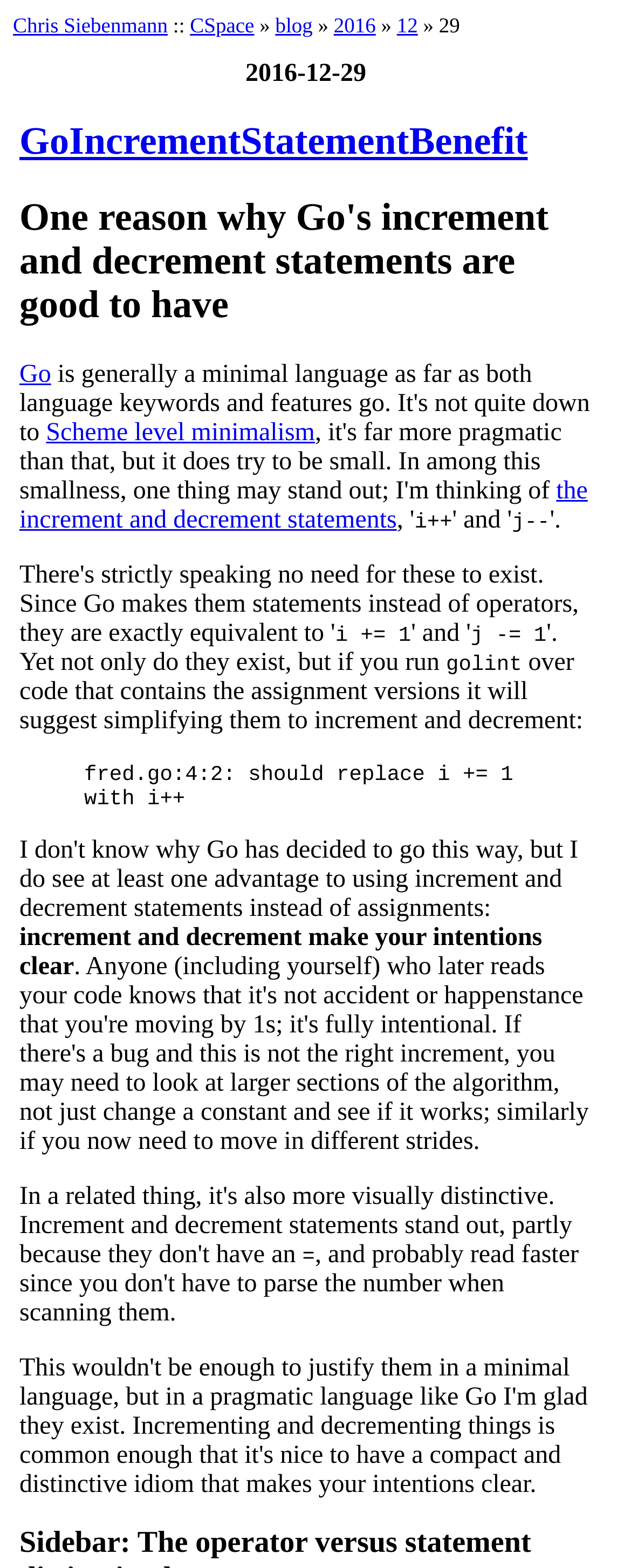What is the name of the tool mentioned?
Please give a detailed and elaborate explanation in response to the question.

The name of the tool mentioned can be found in the static text element with the content 'golint' located in the middle of the webpage, which is part of the sentence 'over code that contains the assignment versions it will suggest simplifying them to increment and decrement'.